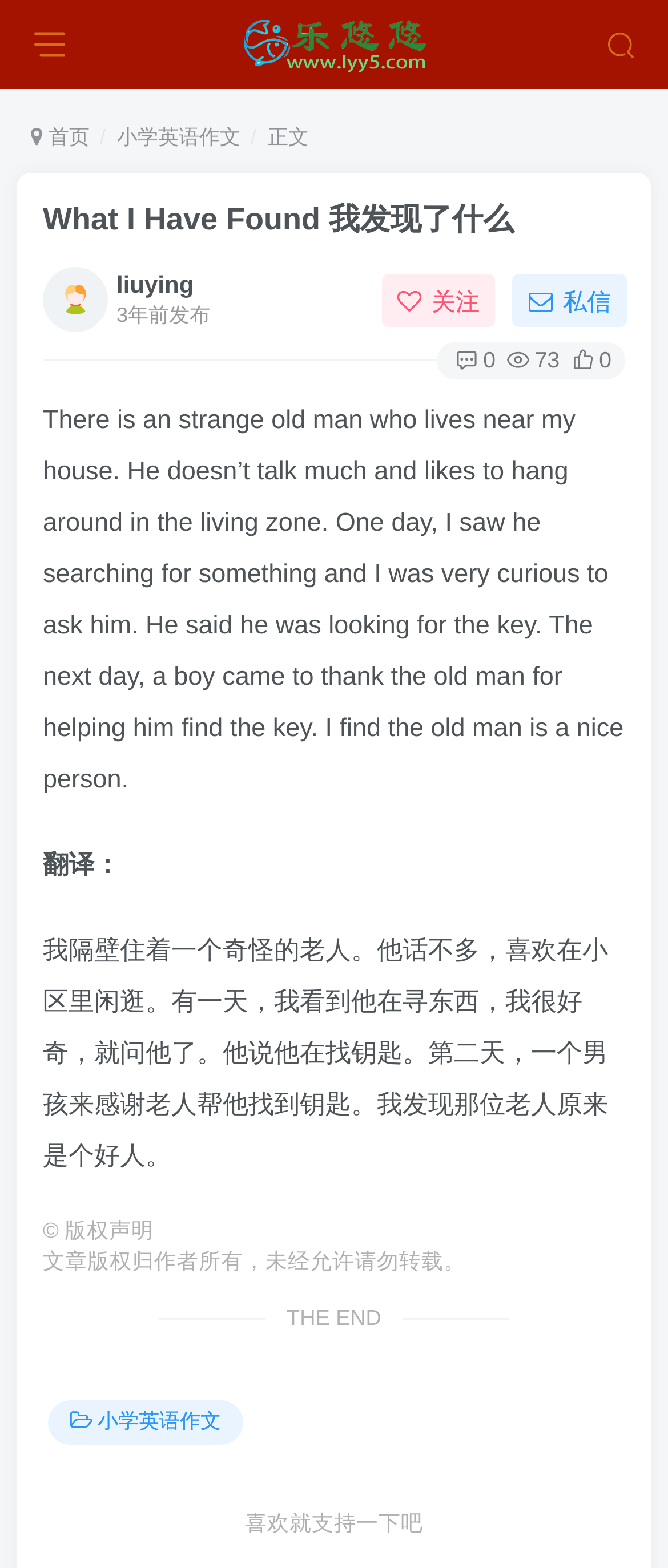Is the article copyrighted?
Based on the image, provide your answer in one word or phrase.

yes